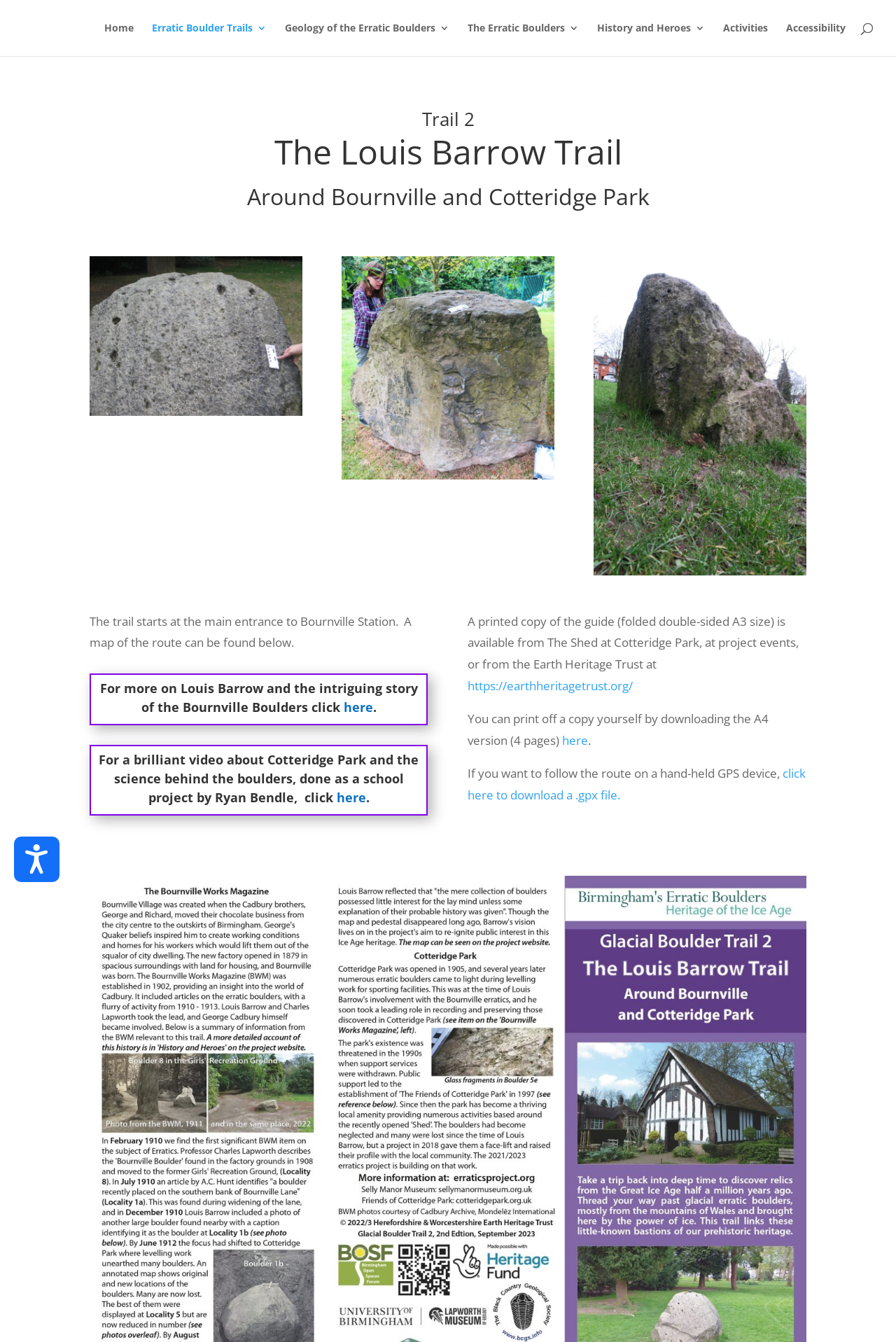Analyze the image and deliver a detailed answer to the question: Where can I get a printed copy of the guide?

I found the StaticText element [373] that mentions a printed copy of the guide is available from The Shed at Cotteridge Park, at project events, or from the Earth Heritage Trust.